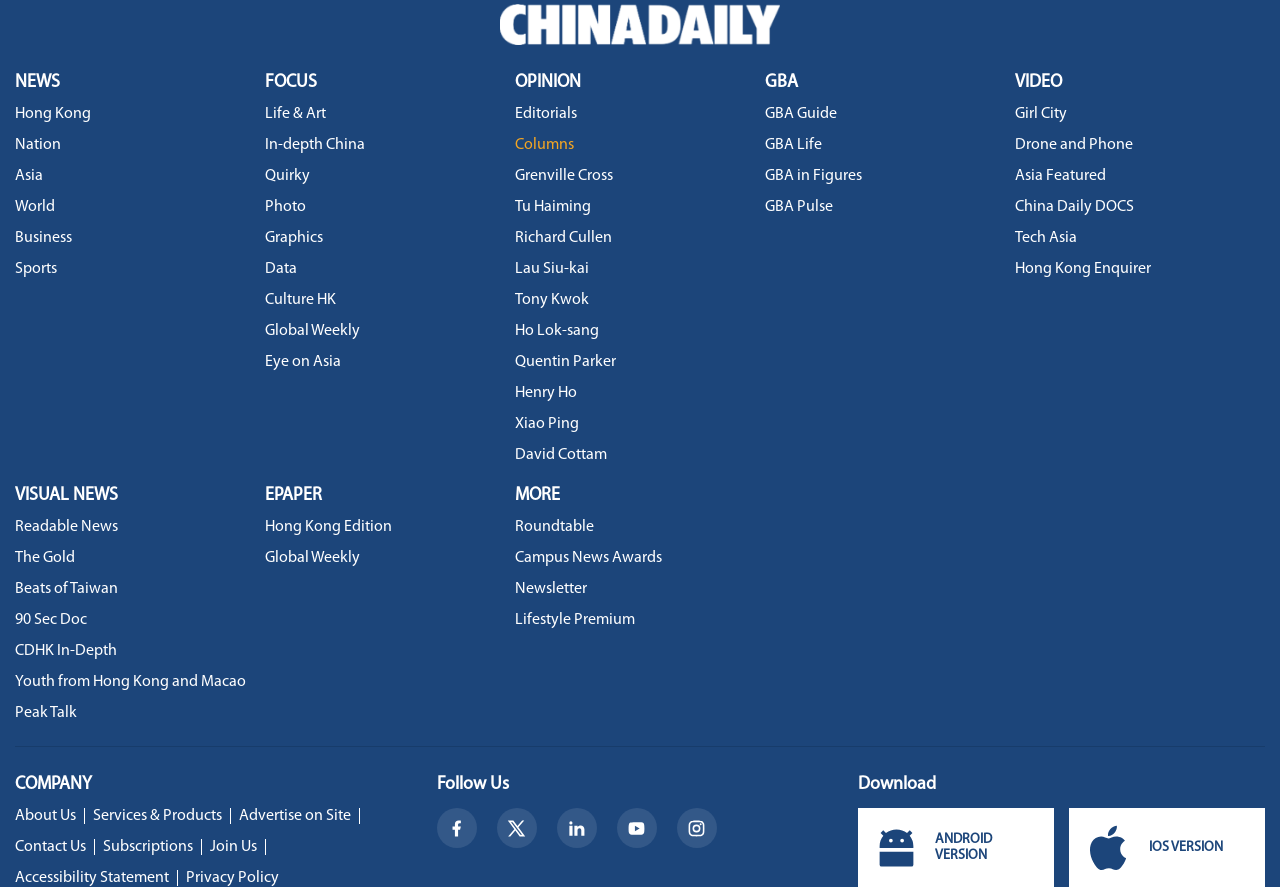Please provide a comprehensive answer to the question below using the information from the image: How many links are there under the FOCUS category?

Under the FOCUS category, I counted 12 links, which are Life & Art, In-depth China, Quirky, Photo, Graphics, Data, Culture HK, Global Weekly, Eye on Asia, and others.